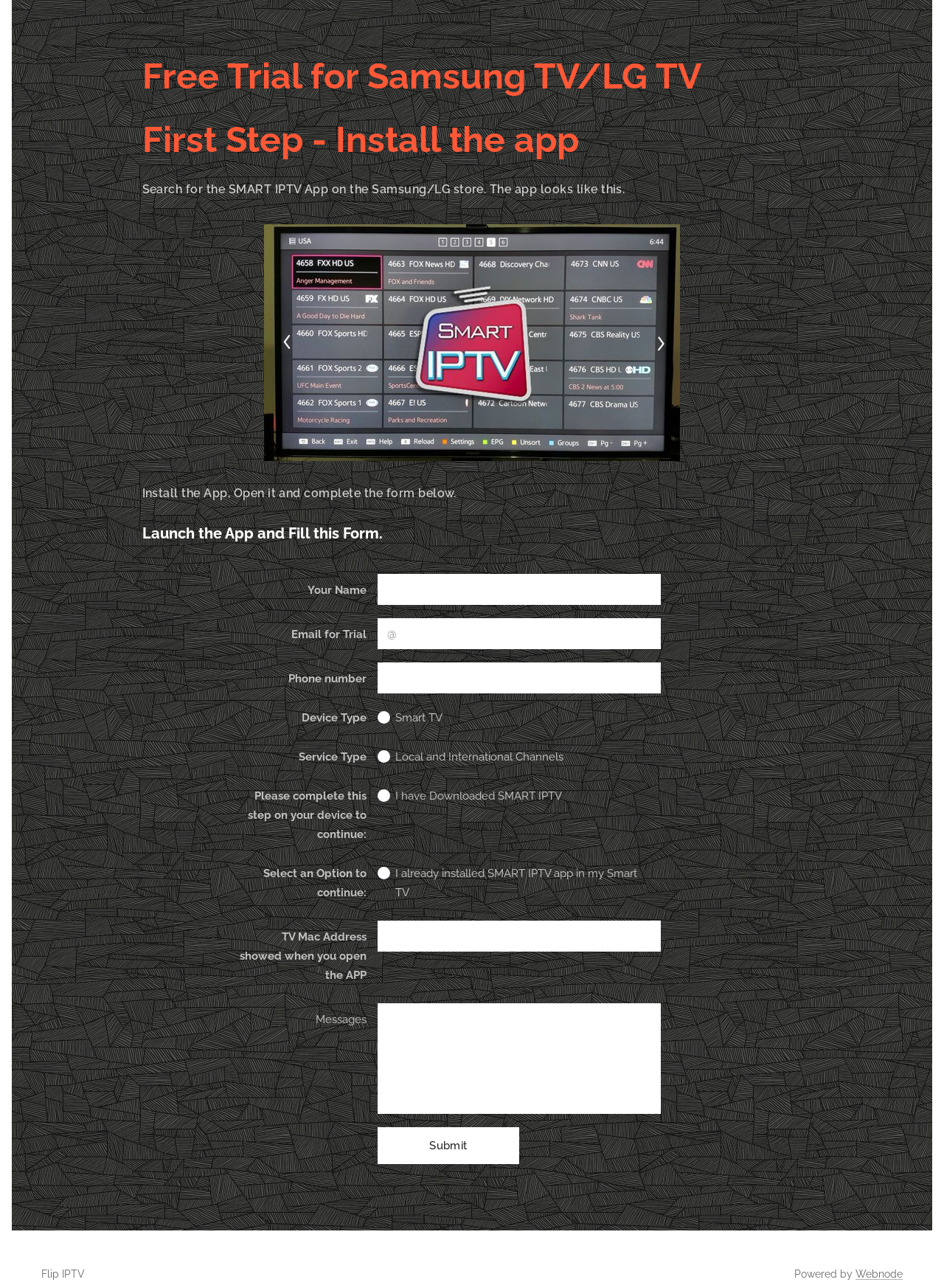Locate the UI element described by Webnode in the provided webpage screenshot. Return the bounding box coordinates in the format (top-left x, top-left y, bottom-right x, bottom-right y), ensuring all values are between 0 and 1.

[0.906, 0.985, 0.956, 0.994]